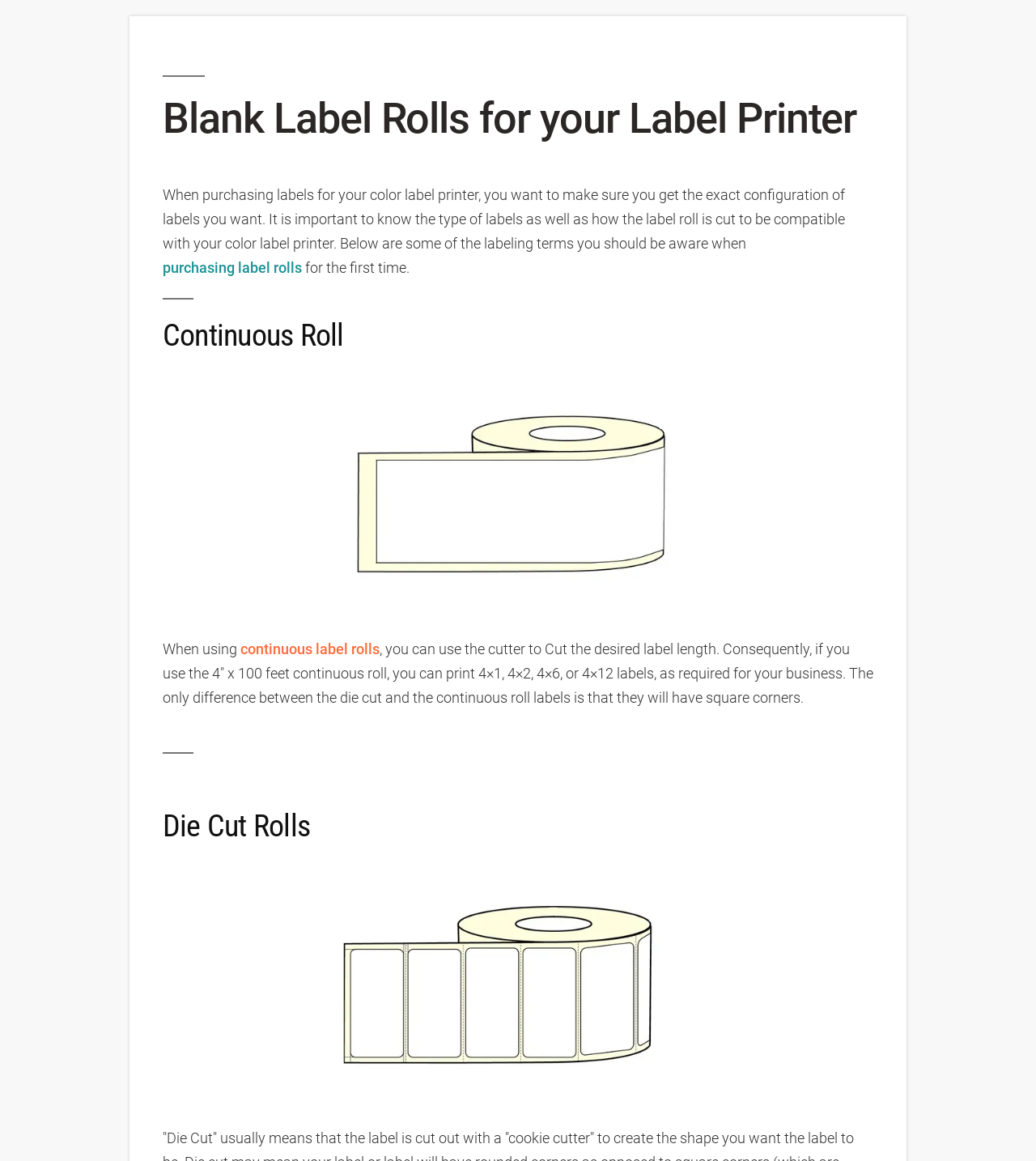Create a detailed summary of all the visual and textual information on the webpage.

The webpage is about buying blank label rolls for a color label printer. At the top, there is a heading that reads "Blank Label Rolls for your Label Printer". Below this heading, there is a paragraph of text that explains the importance of knowing the type of labels and how they are cut to be compatible with the printer. This paragraph also contains a link to "purchasing label rolls".

Underneath this text, there are two main sections. The first section is about "Continuous Roll" labels, which is denoted by a heading and an image of a continuous roll. The text in this section explains that continuous label rolls can be cut to desired lengths using a cutter, and provides examples of different label sizes that can be printed.

The second section is about "Die Cut Rolls" labels, which is also denoted by a heading and an image of a die-cut label. This section is positioned below the continuous roll section. There is no text in this section, but the image of the die-cut label is prominent.

In total, there are two headings, two images, and several blocks of text on the webpage. The text is organized into paragraphs and sections, with clear headings to distinguish between the different topics.